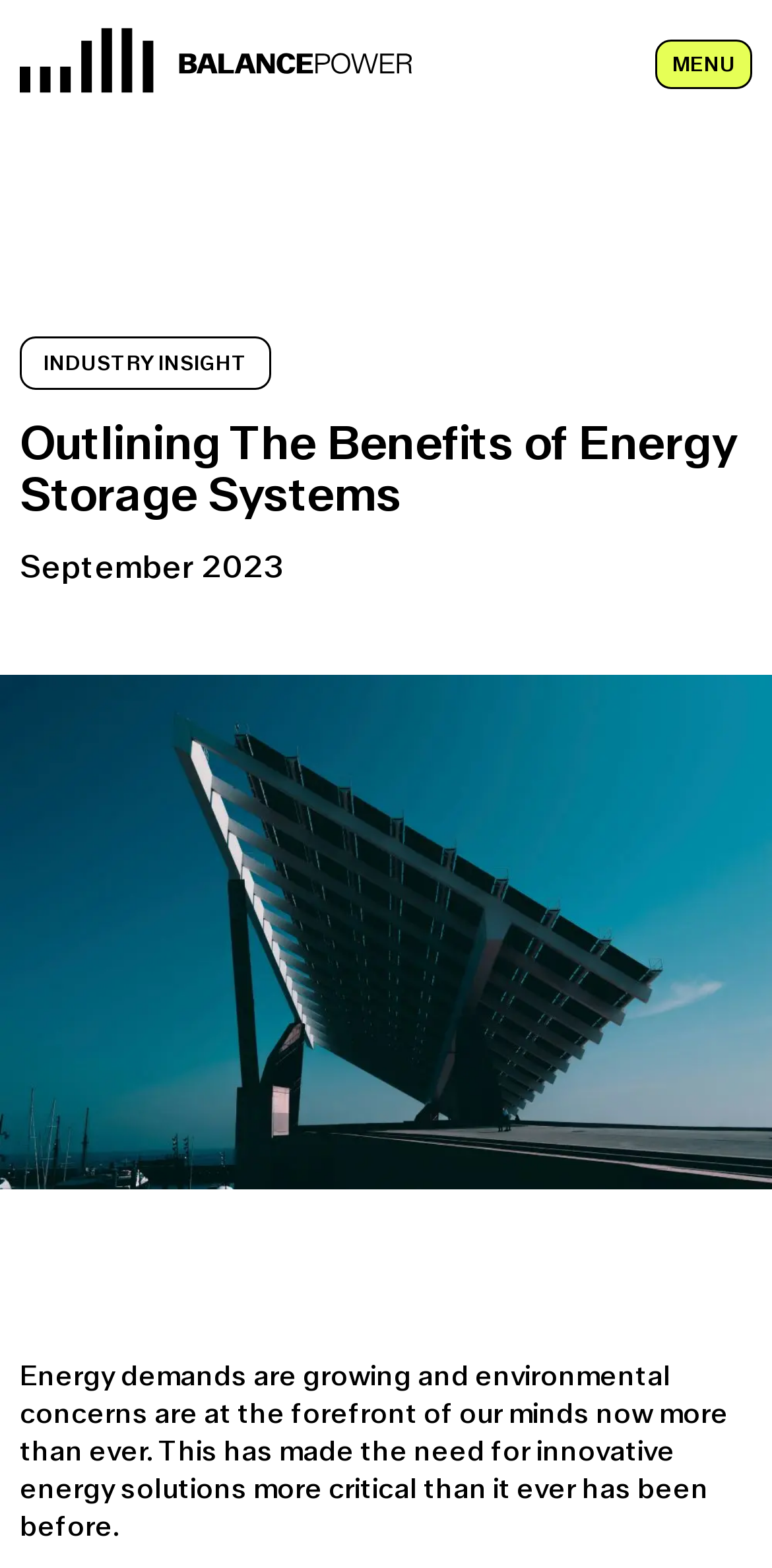Give a concise answer of one word or phrase to the question: 
When was the article published?

September 2023